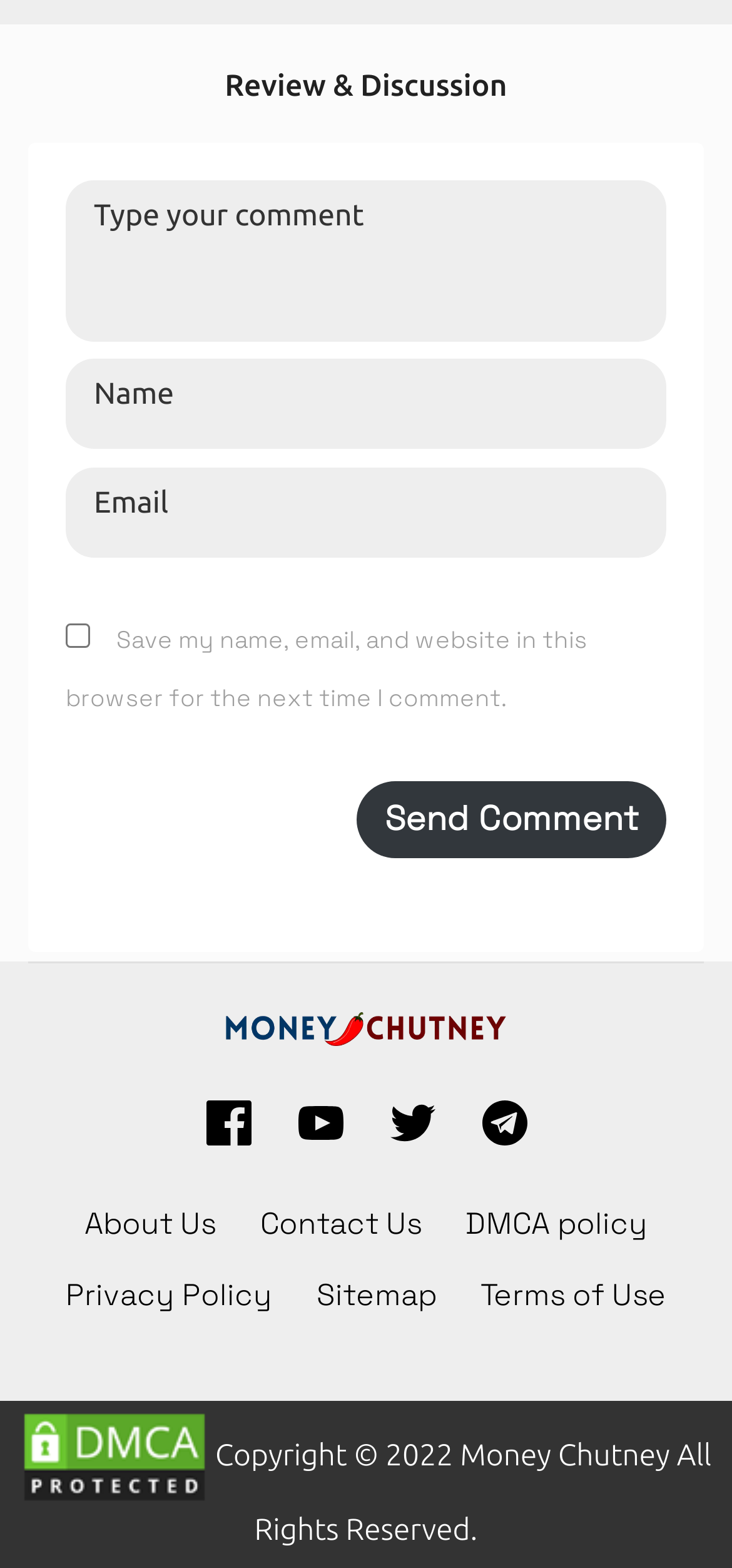Pinpoint the bounding box coordinates of the clickable area needed to execute the instruction: "Enter your name". The coordinates should be specified as four float numbers between 0 and 1, i.e., [left, top, right, bottom].

[0.09, 0.229, 0.91, 0.287]